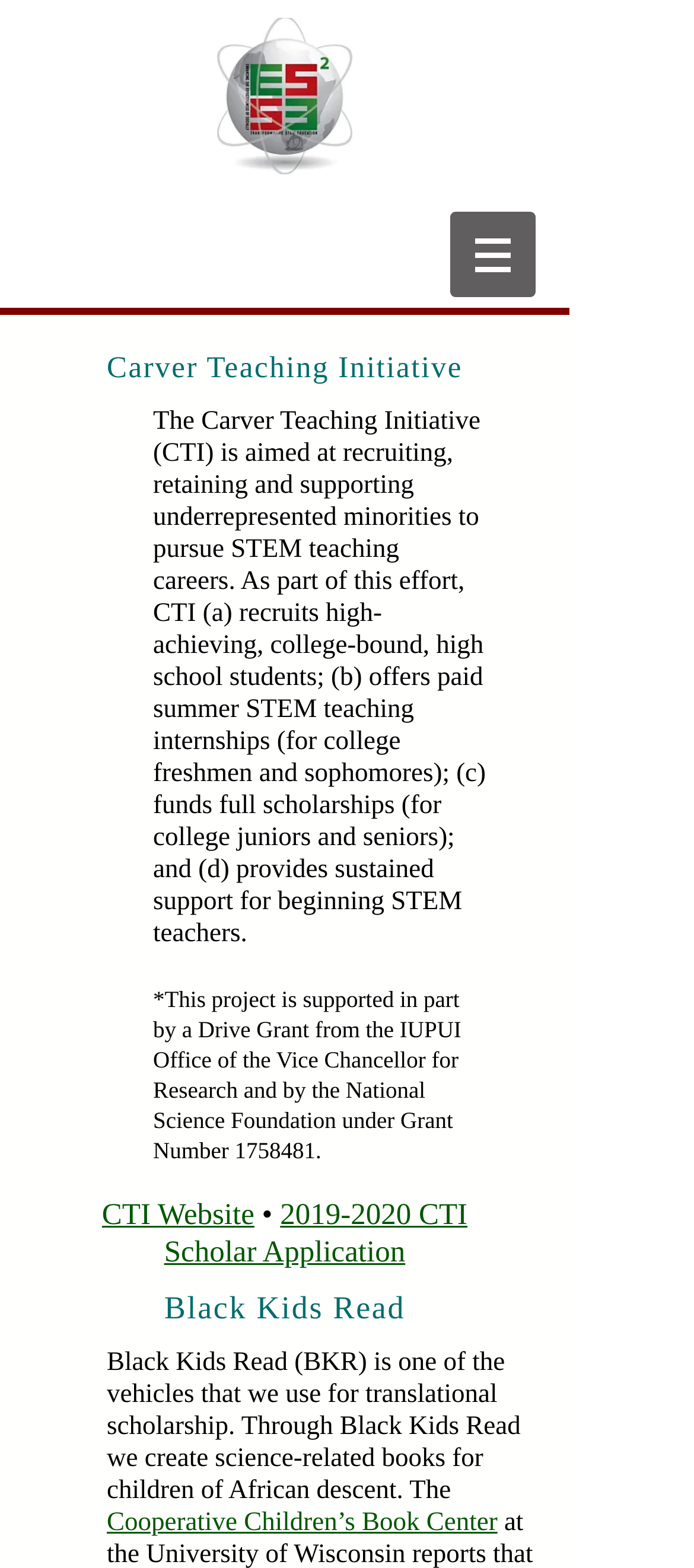What is the name of the office that provided a Drive Grant?
Please provide an in-depth and detailed response to the question.

The StaticText element mentions that the project is supported in part by a Drive Grant from the IUPUI Office of the Vice Chancellor for Research.